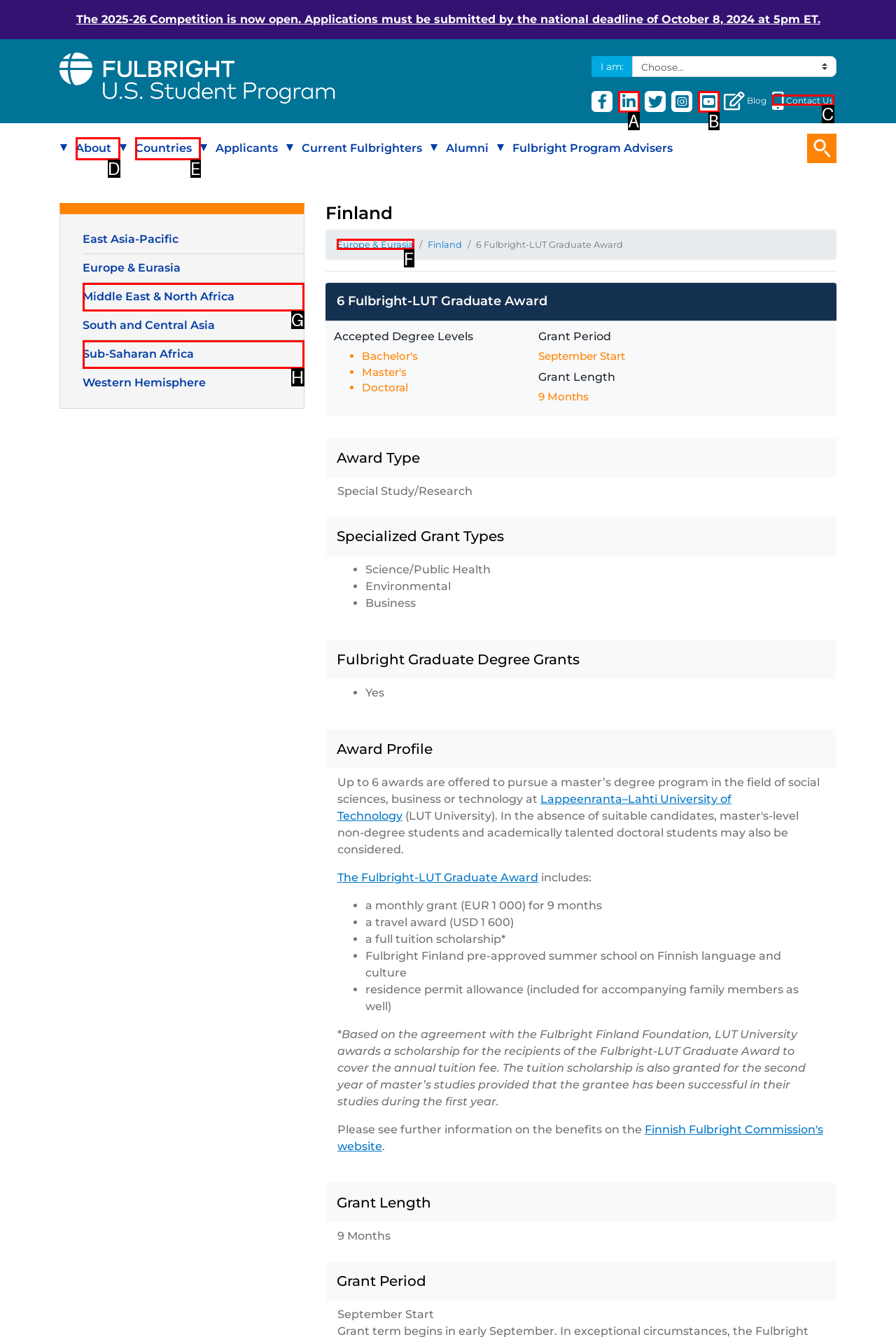Choose the letter that best represents the description: aria-label="Youtube Social Media Link". Answer with the letter of the selected choice directly.

B